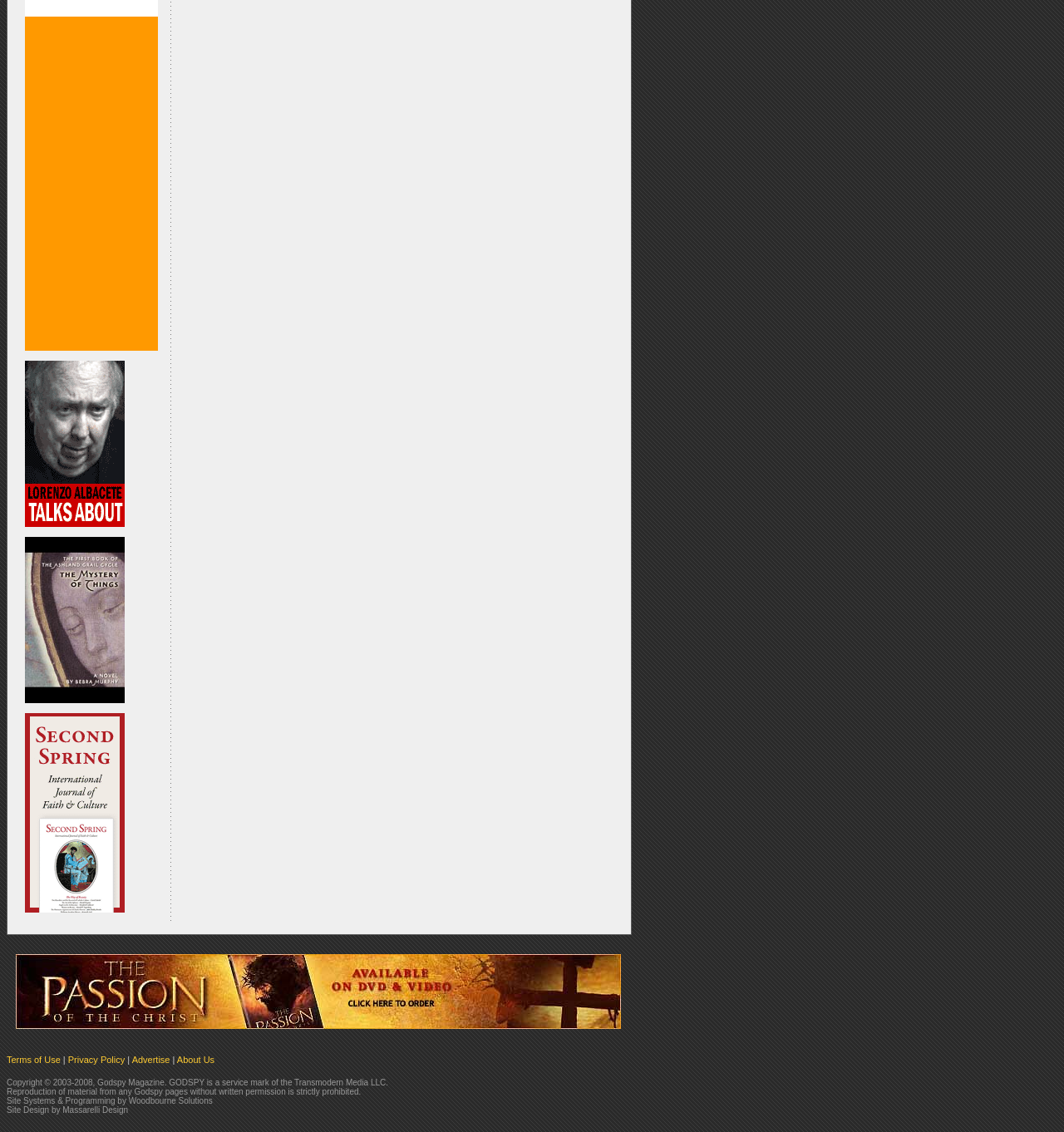What is the copyright information on the webpage?
Based on the image content, provide your answer in one word or a short phrase.

Copyright © 2003-2008, Godspy Magazine